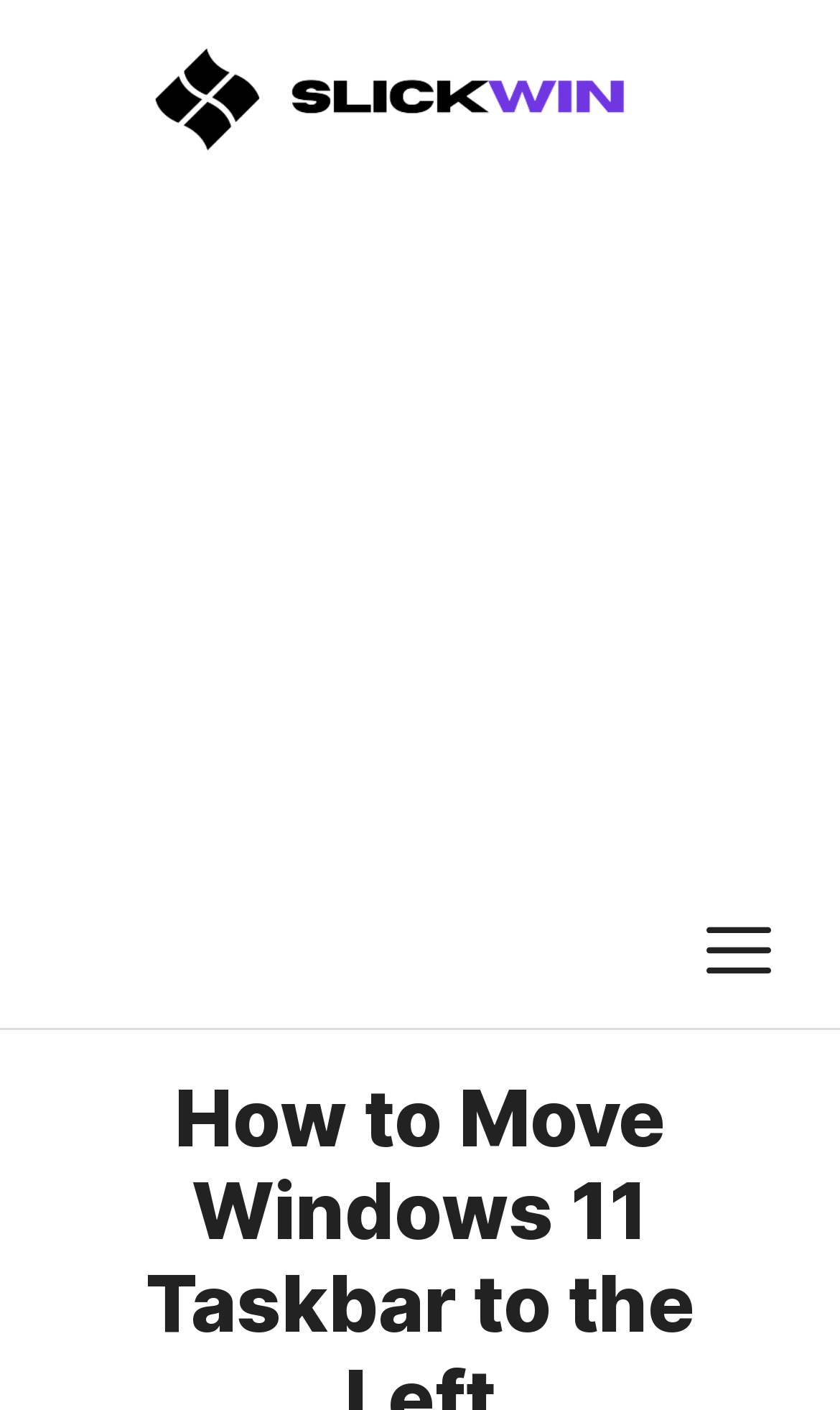What is the content of the iframe element?
Provide a concise answer using a single word or phrase based on the image.

Advertisement